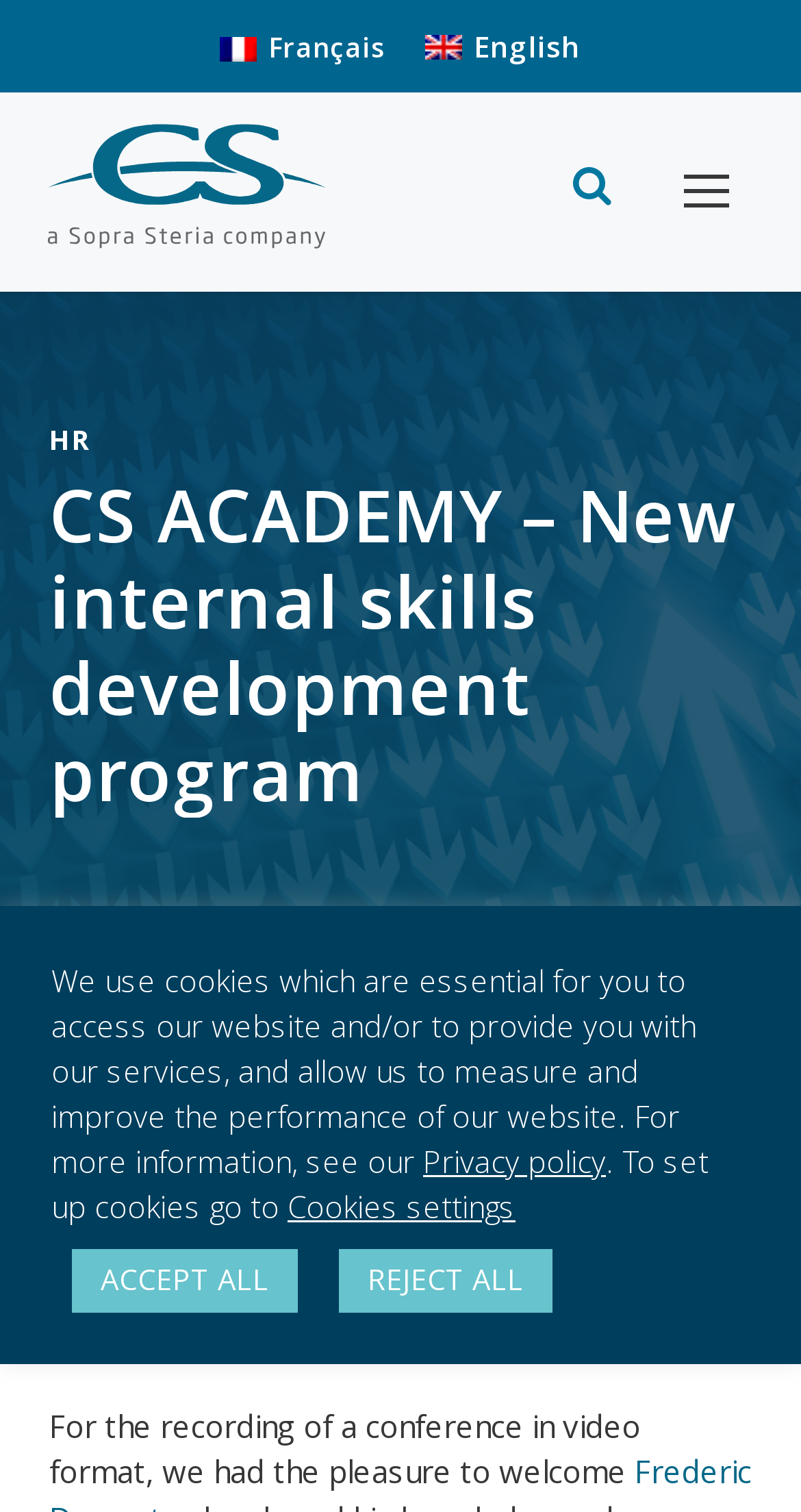Please locate the bounding box coordinates of the element that needs to be clicked to achieve the following instruction: "Watch a conference video". The coordinates should be four float numbers between 0 and 1, i.e., [left, top, right, bottom].

[0.808, 0.8, 0.923, 0.861]